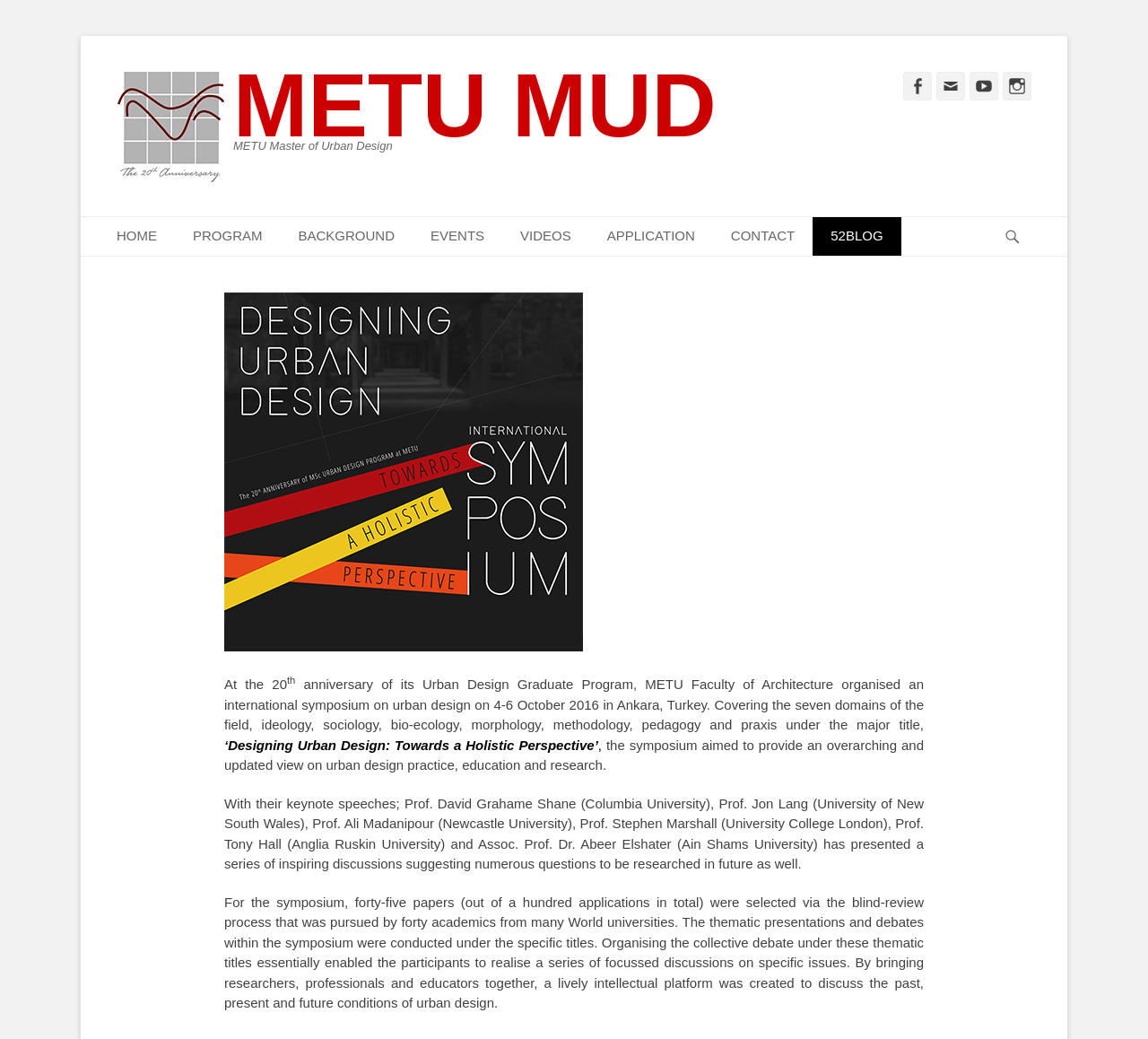What is the title of the symposium?
Please provide a detailed and comprehensive answer to the question.

By analyzing the text content, I found that the title of the symposium is 'Designing Urban Design: Towards a Holistic Perspective', which is a major title that covers the seven domains of urban design.